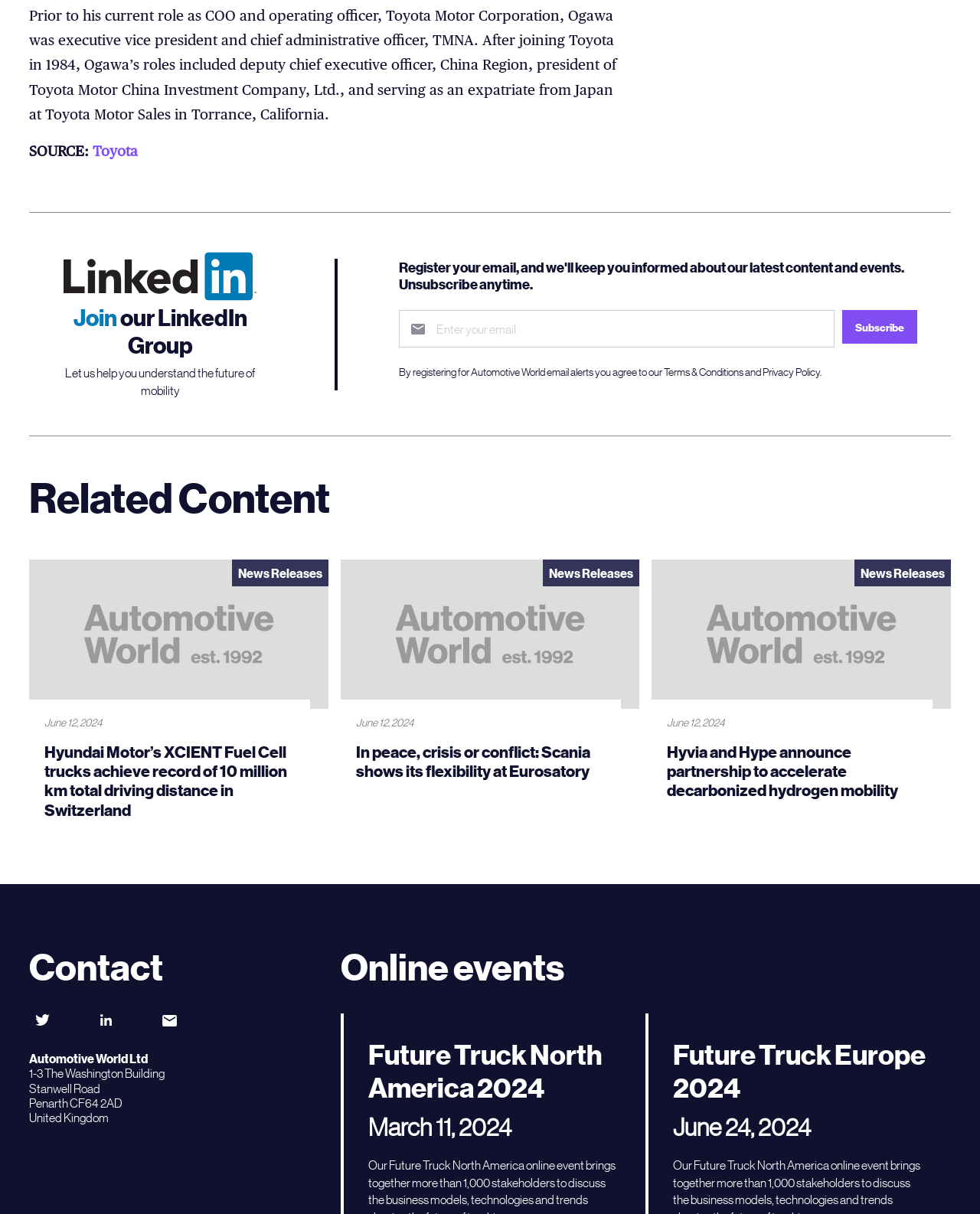Use the details in the image to answer the question thoroughly: 
What is the purpose of the form on the webpage?

The form on the webpage has a heading 'Register your email, and we'll keep you informed about our latest content and events. Unsubscribe anytime.' and a textbox for email input, indicating that the purpose of the form is to register for email alerts.